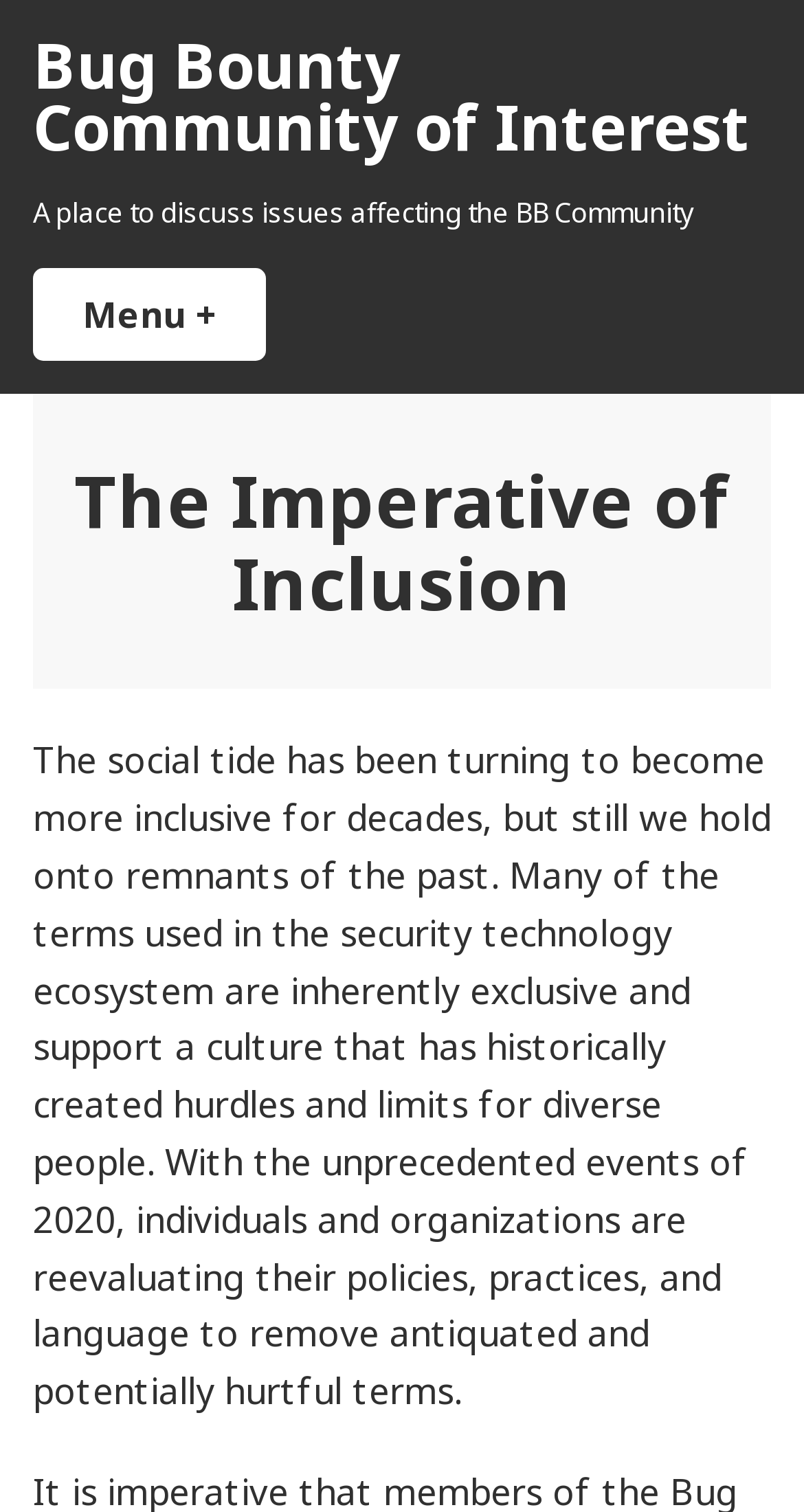Based on the visual content of the image, answer the question thoroughly: What is the tone of the article?

The tone of the article can be inferred from the language used, which is reflective and acknowledges the need for inclusivity in the security technology ecosystem, while also recognizing the past exclusions and hurtful terms.